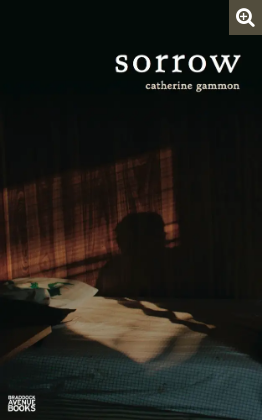What is the font color of the title 'Sorrow'?
Please provide a single word or phrase as your answer based on the image.

White